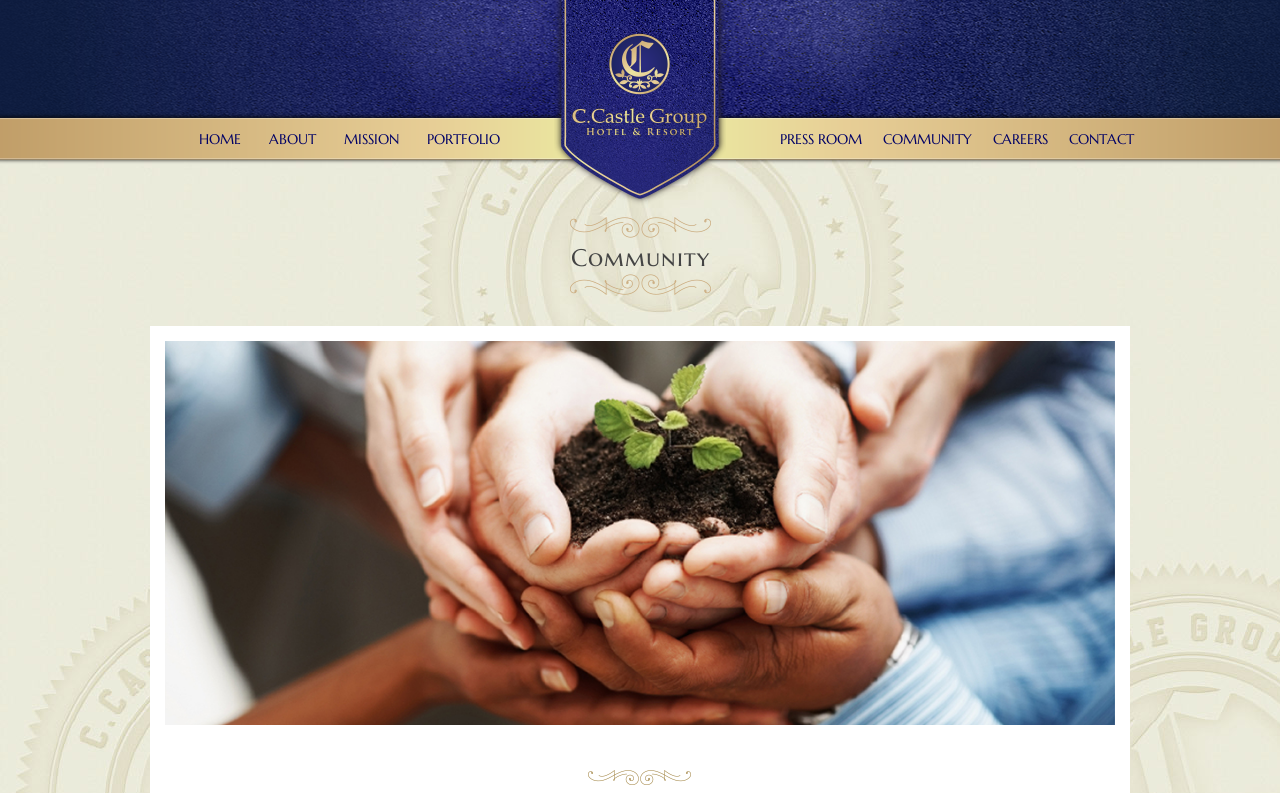Predict the bounding box for the UI component with the following description: "HOME".

[0.155, 0.159, 0.188, 0.204]